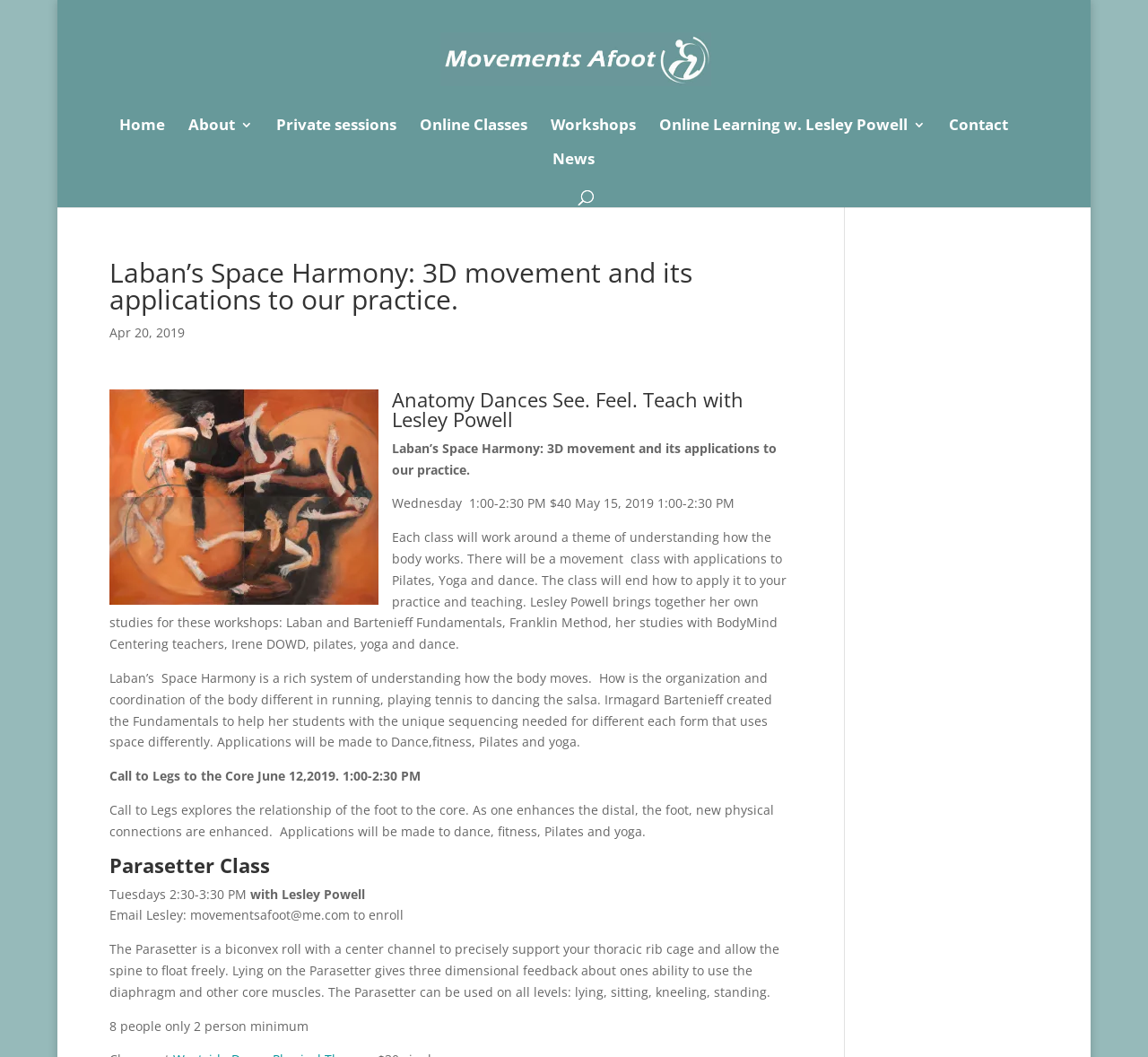Using the details in the image, give a detailed response to the question below:
How many people can attend the Parasetter class?

I found the answer by reading the text on the webpage, which mentions that the Parasetter class has a maximum capacity of 8 people, with a minimum requirement of 2 people.